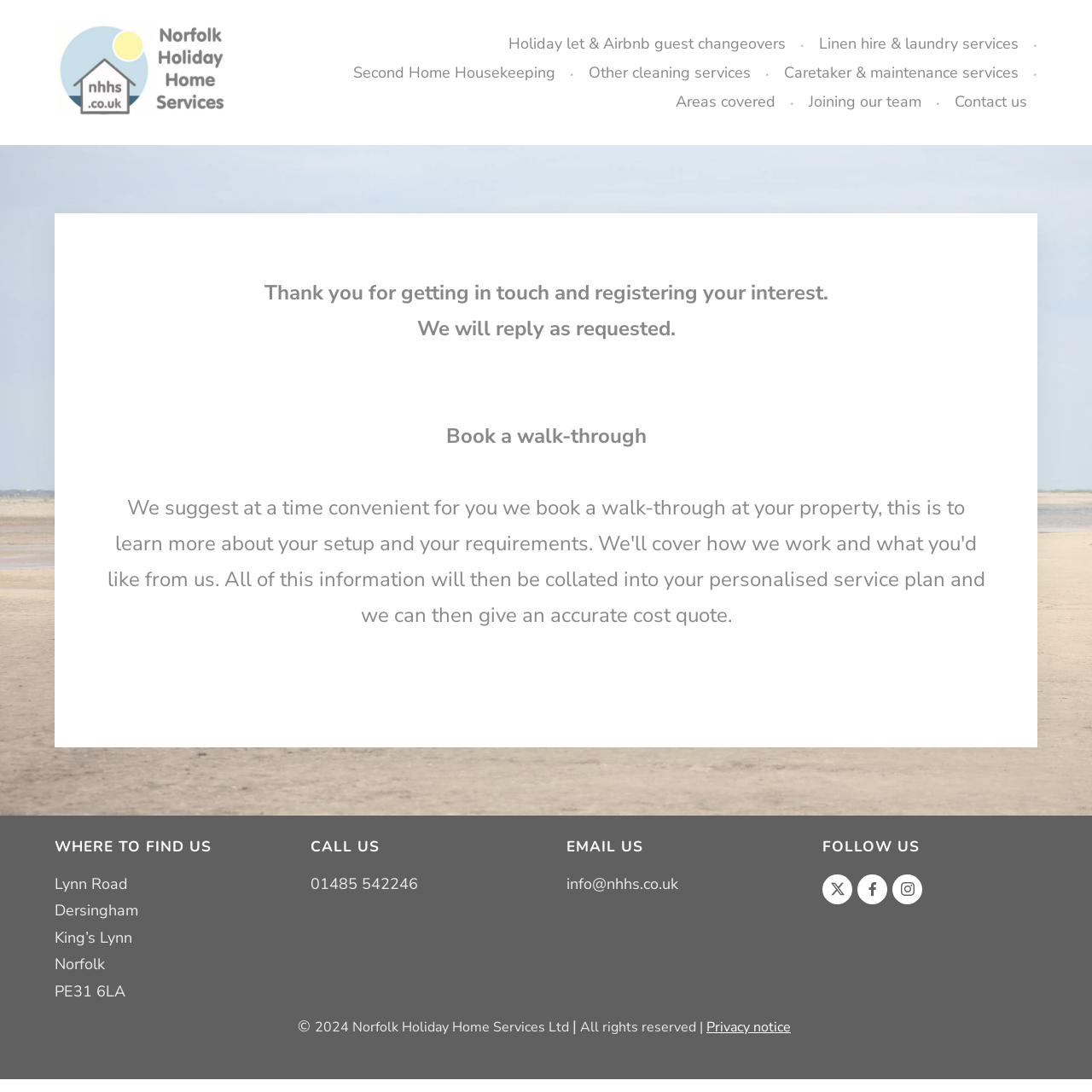Please find the bounding box coordinates of the element that you should click to achieve the following instruction: "Call 01485 542246". The coordinates should be presented as four float numbers between 0 and 1: [left, top, right, bottom].

[0.284, 0.8, 0.383, 0.819]